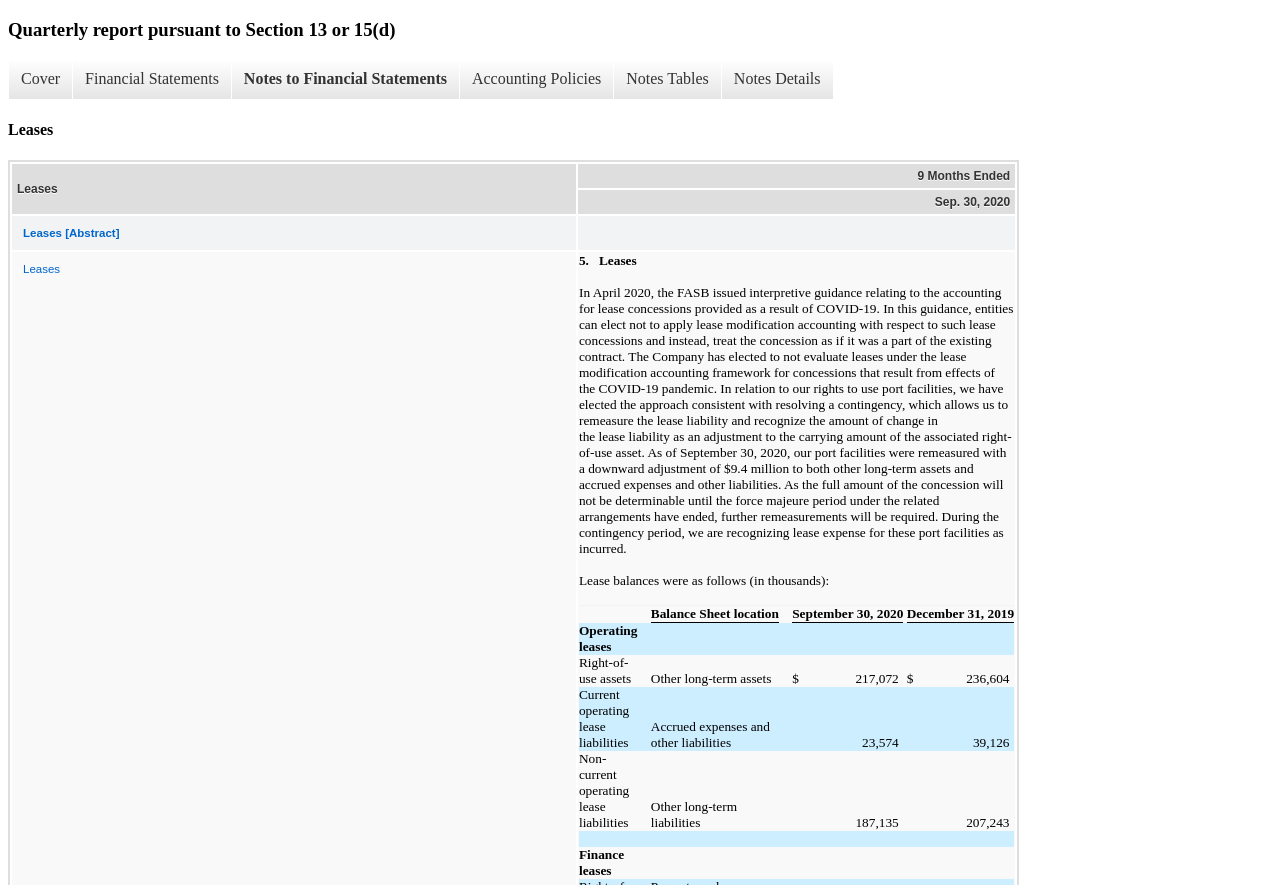Can you specify the bounding box coordinates for the region that should be clicked to fulfill this instruction: "Go to 'Leases'".

[0.006, 0.136, 0.796, 0.157]